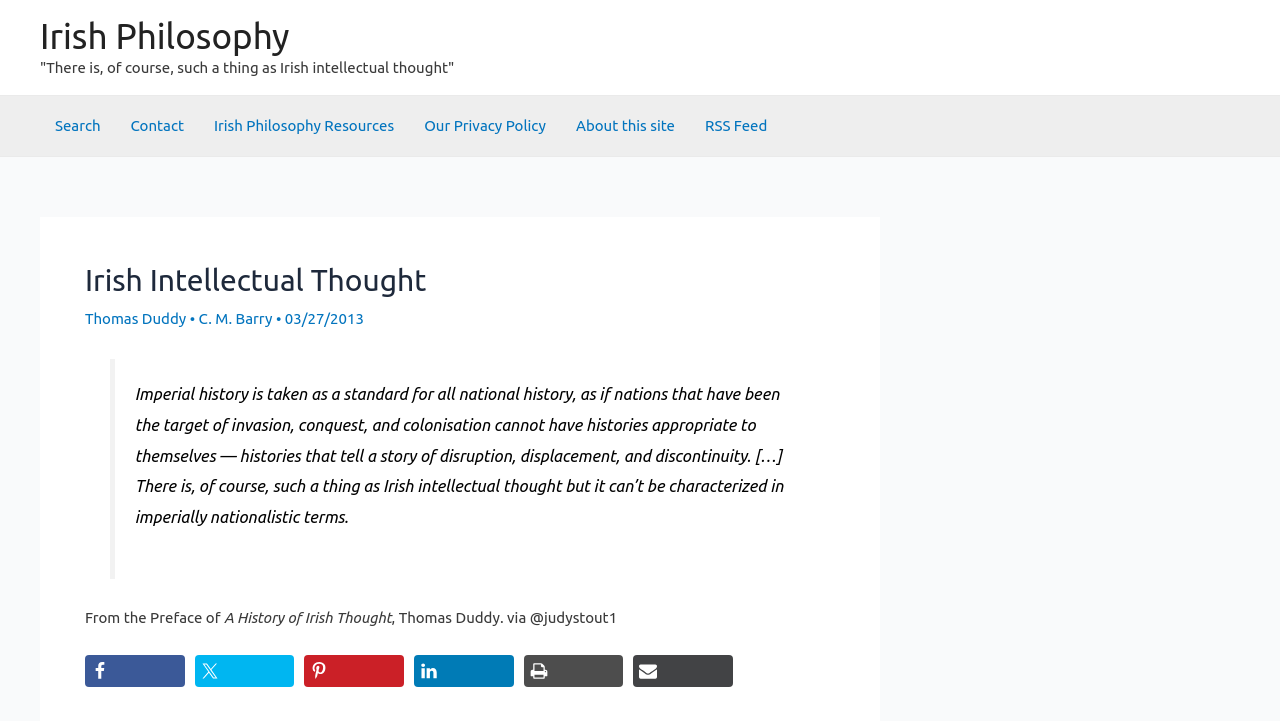Pinpoint the bounding box coordinates of the clickable element needed to complete the instruction: "Read the quote from 'A History of Irish Thought'". The coordinates should be provided as four float numbers between 0 and 1: [left, top, right, bottom].

[0.105, 0.534, 0.611, 0.644]